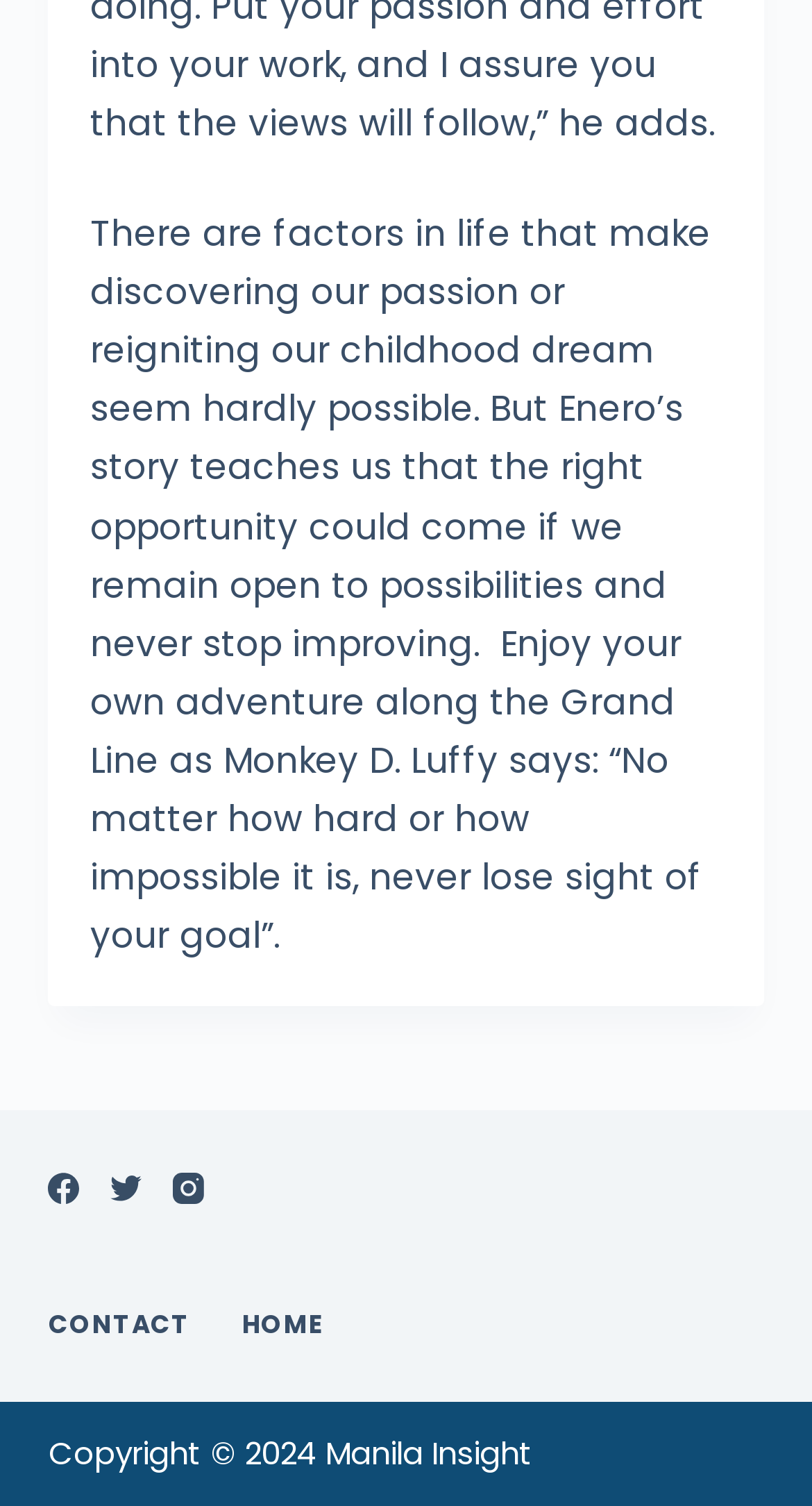Please answer the following question using a single word or phrase: 
What is the story about?

Enero's story